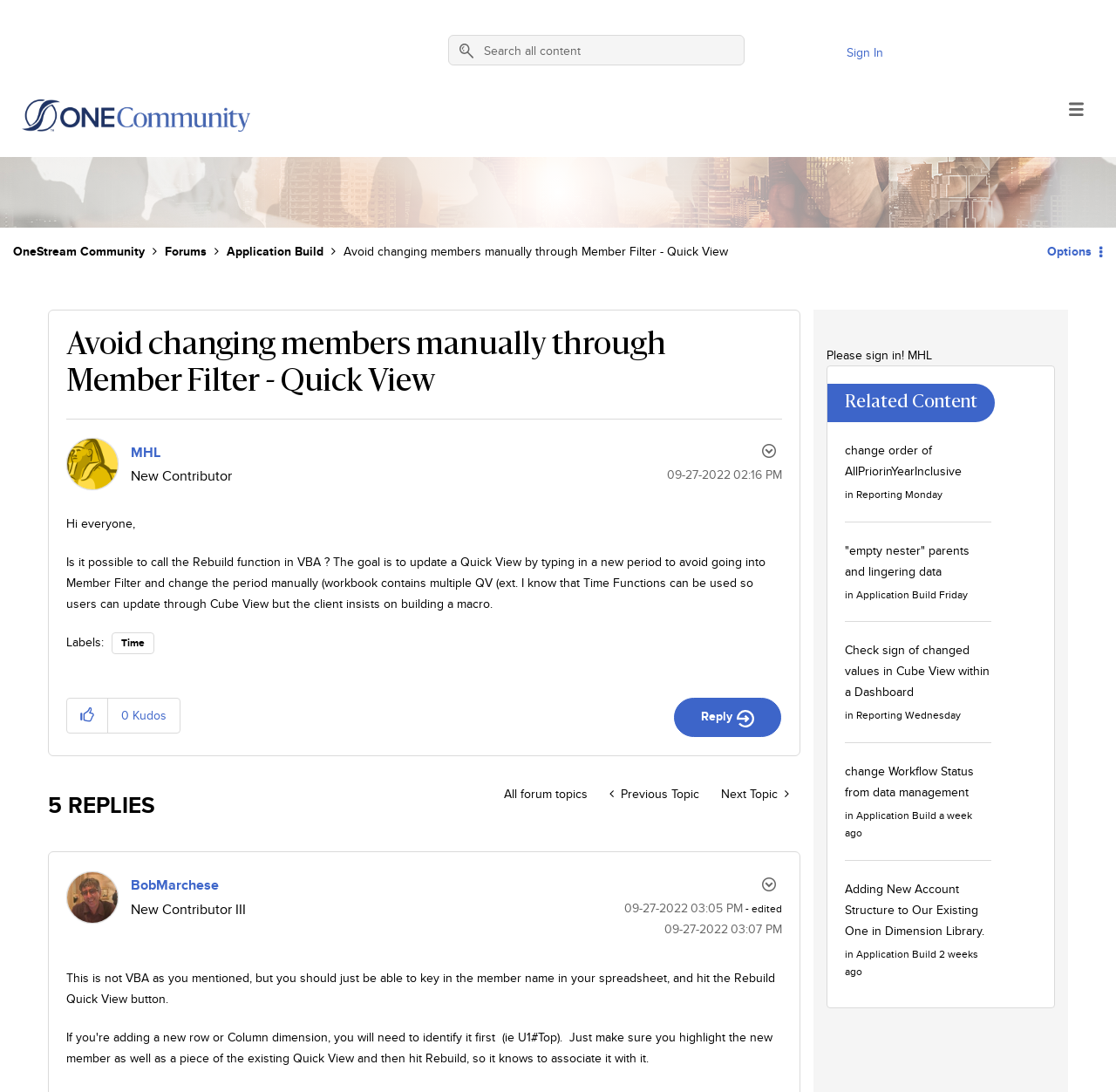Articulate a complete and detailed caption of the webpage elements.

This webpage appears to be a forum discussion thread on the OneStream Community website. At the top, there is a search bar with a "Search" button to the right. Below the search bar, there is a navigation menu with links to "OneStream Community", "Forums", "Application Build", and the current thread "Avoid changing members manually through Member Filter - Quick View".

The main content of the page is a discussion thread with multiple posts. The first post is from a user named "MHL" and has a timestamp of "09-27-2022 02:16 PM". The post asks a question about calling the Rebuild function in VBA to update a Quick View. Below the post, there are buttons to give kudos or reply to the post.

There are five replies to the original post, each with a timestamp and a username. The replies are from users "BobMarchese" and others. Each reply has a button to show a comment option menu.

To the right of the discussion thread, there is a section with links to related content, including "change order of AllPriorinYearInclusive", "empty nester" parents and lingering data", and others. Each link has a timestamp and a category label, such as "Reporting" or "Application Build".

At the bottom of the page, there are links to navigate to the previous or next topic in the forum. There is also a button to sign in and a notification to sign in to access more features.